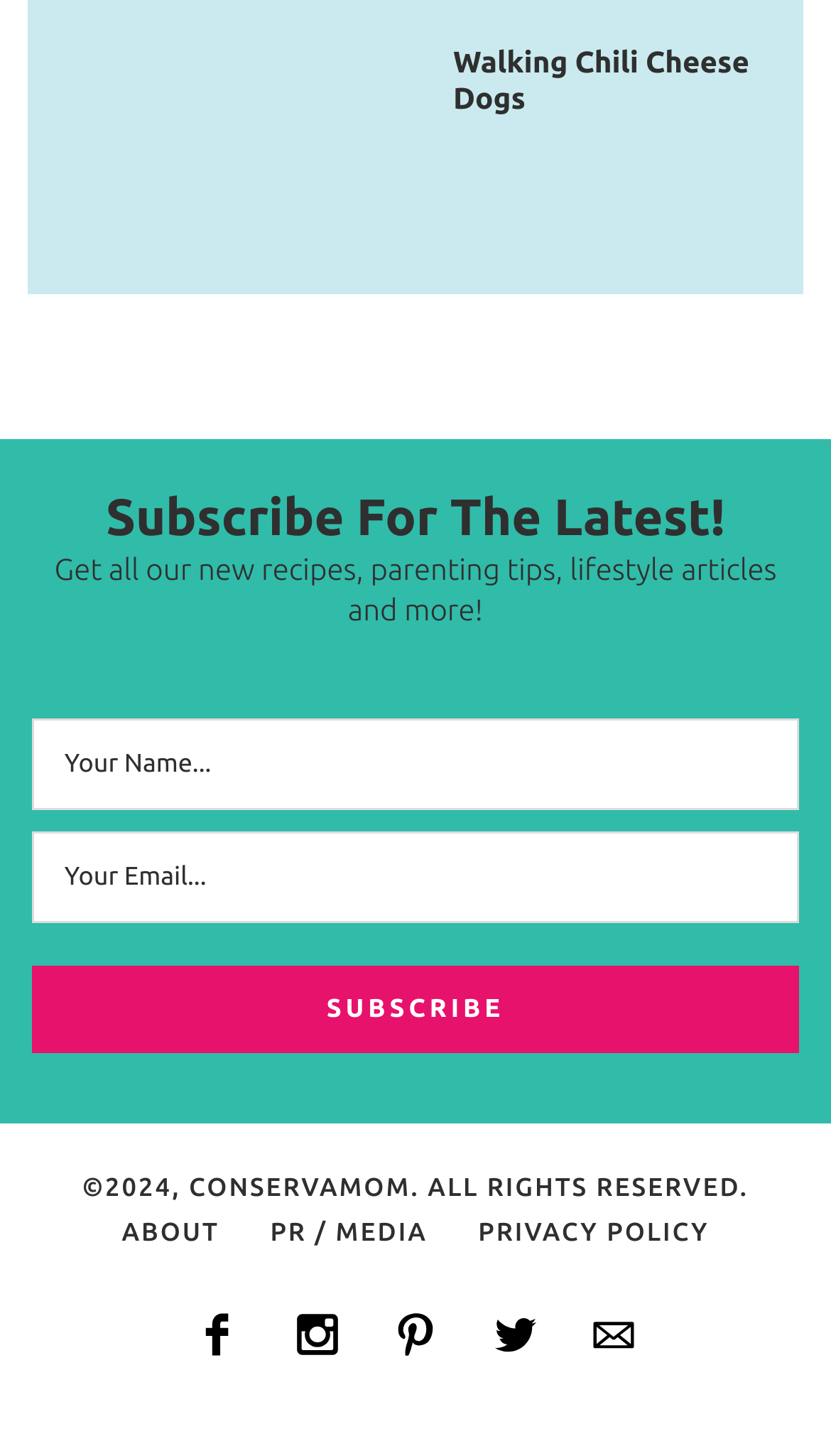What is the label of the first input field?
Use the screenshot to answer the question with a single word or phrase.

Your Name...